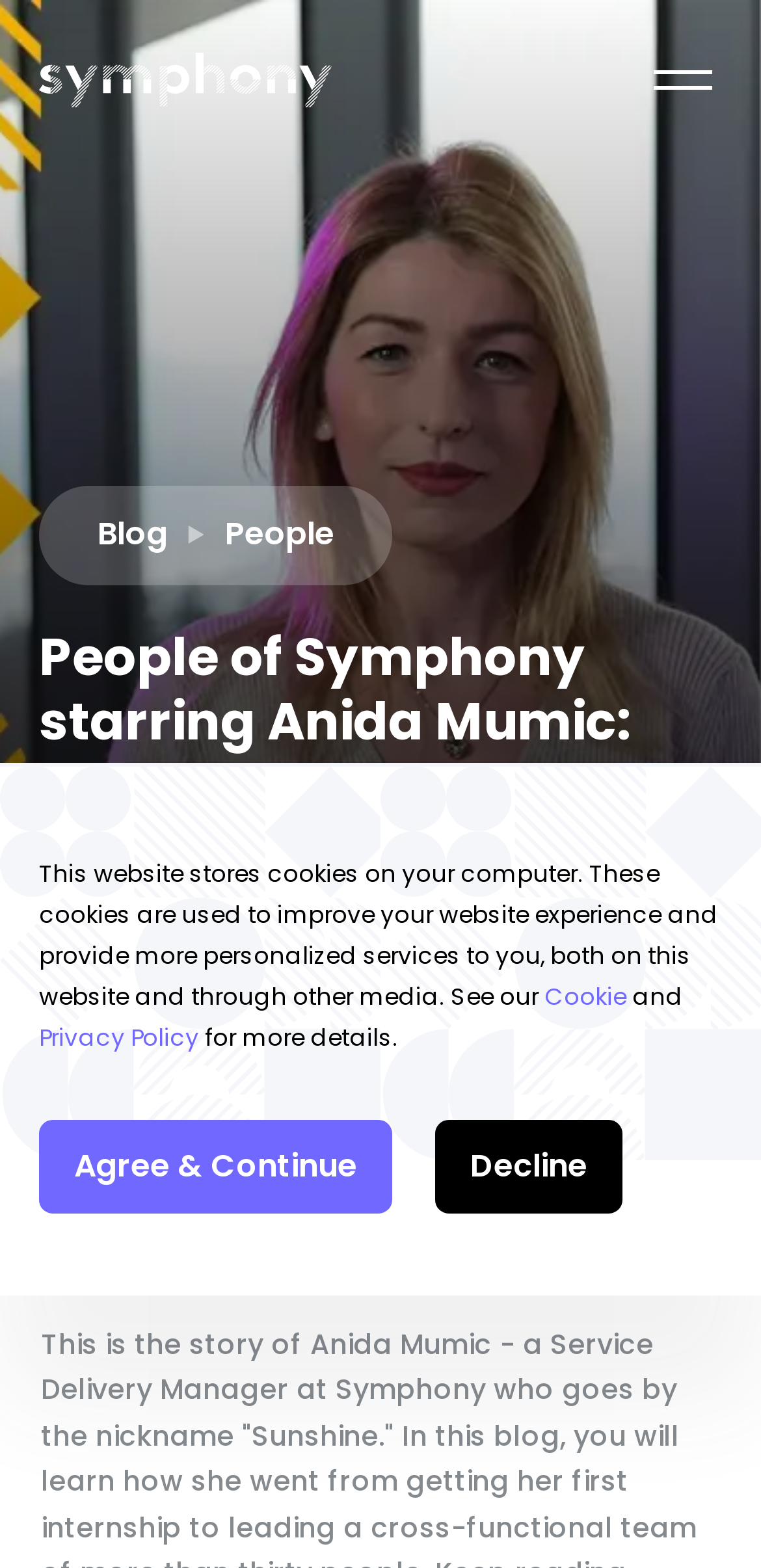Generate a thorough description of the webpage.

This webpage is about the story of Anida Mumic, a Service Delivery Manager at Symphony. At the top left corner, there is a Symphony logo, which is a link, accompanied by a hamburger menu button to the right. Below the logo, there is a large image that spans the entire width of the page, with the title "People of Symphony starring Anida Mumic: Service Delivery Manager with a success-driven mindset" written in a heading element.

On the top navigation bar, there are two links, "Blog" and "People", positioned side by side. Below the navigation bar, there is a smaller Symphony logo, followed by a date "May 24th, 2021" written in a static text element.

The main content of the page is divided into two sections. On the left side, there is a large image that takes up about half of the page's width. On the right side, there is a block of text that starts with "This website stores cookies on your computer..." and provides information about cookies and privacy policy. There are two links, "Cookie" and "Privacy Policy", within this text block.

At the bottom of the page, there are two buttons, "Agree & Continue" and "Decline", positioned side by side, which are likely related to the cookie policy.